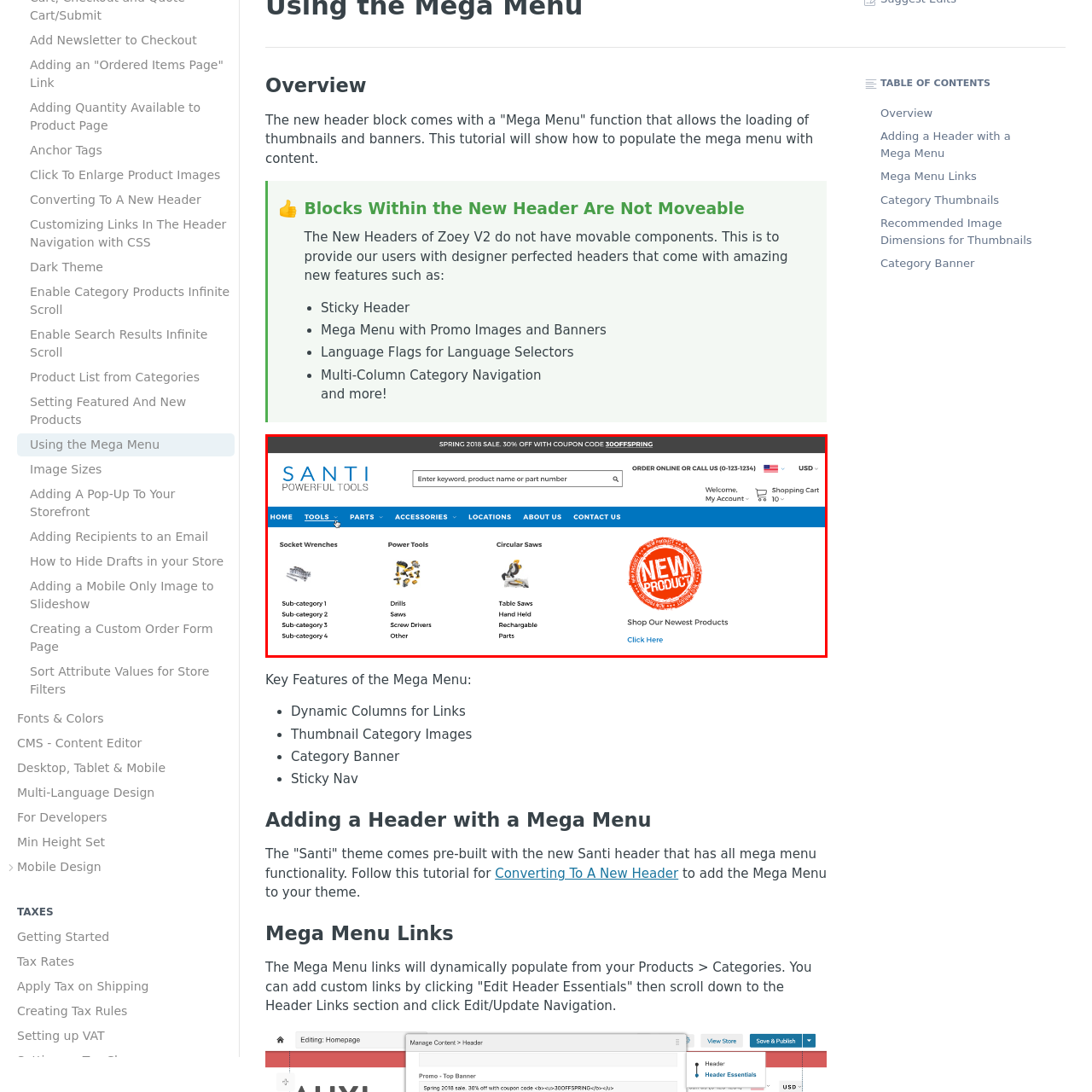Give a thorough and detailed explanation of the image enclosed by the red border.

The image showcases the new header design of the "Santi" website, featuring the brand name "SANTi" prominently displayed along with the tagline "POWERFUL TOOLS." The header includes a structured navigation bar with drop-down menus for "TOOLS," "PARTS," "ACCESSORIES," "LOCATIONS," "ABOUT US," and "CONTACT US." Each category is further broken down, as seen with "Socket Wrenches," "Power Tools," and "Circular Saws," which each contain sub-categories for easier navigation. Visual elements such as promotional banners indicating "NEW PRODUCT" emphasize the latest offerings, while an encouraging call-to-action invites customers to "Shop Our Newest Products." The design combines functionality with an appealing aesthetic, enhancing the overall user experience on the website.